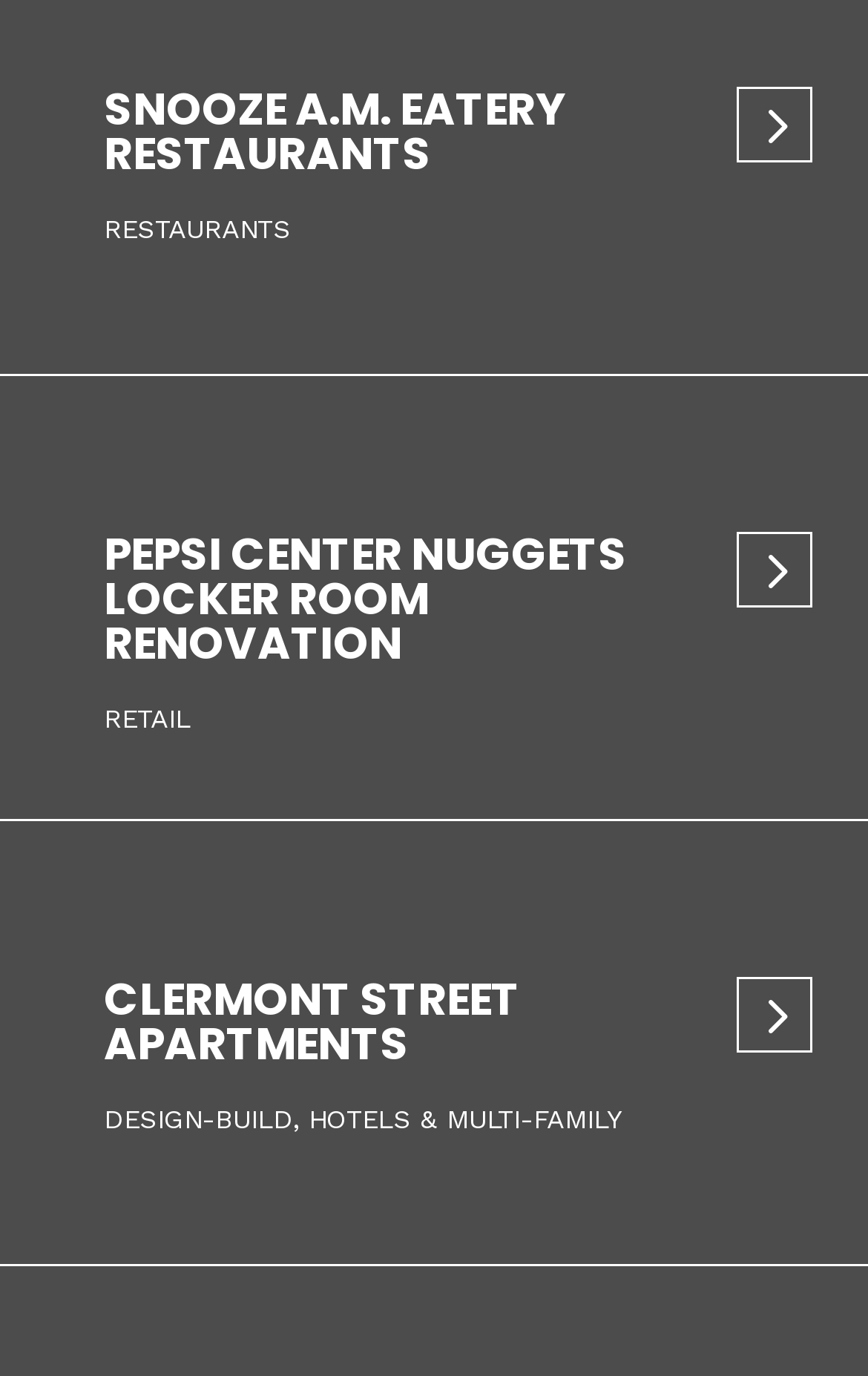Please identify the bounding box coordinates of the clickable region that I should interact with to perform the following instruction: "check out HOTELS & MULTI-FAMILY". The coordinates should be expressed as four float numbers between 0 and 1, i.e., [left, top, right, bottom].

[0.356, 0.803, 0.717, 0.826]